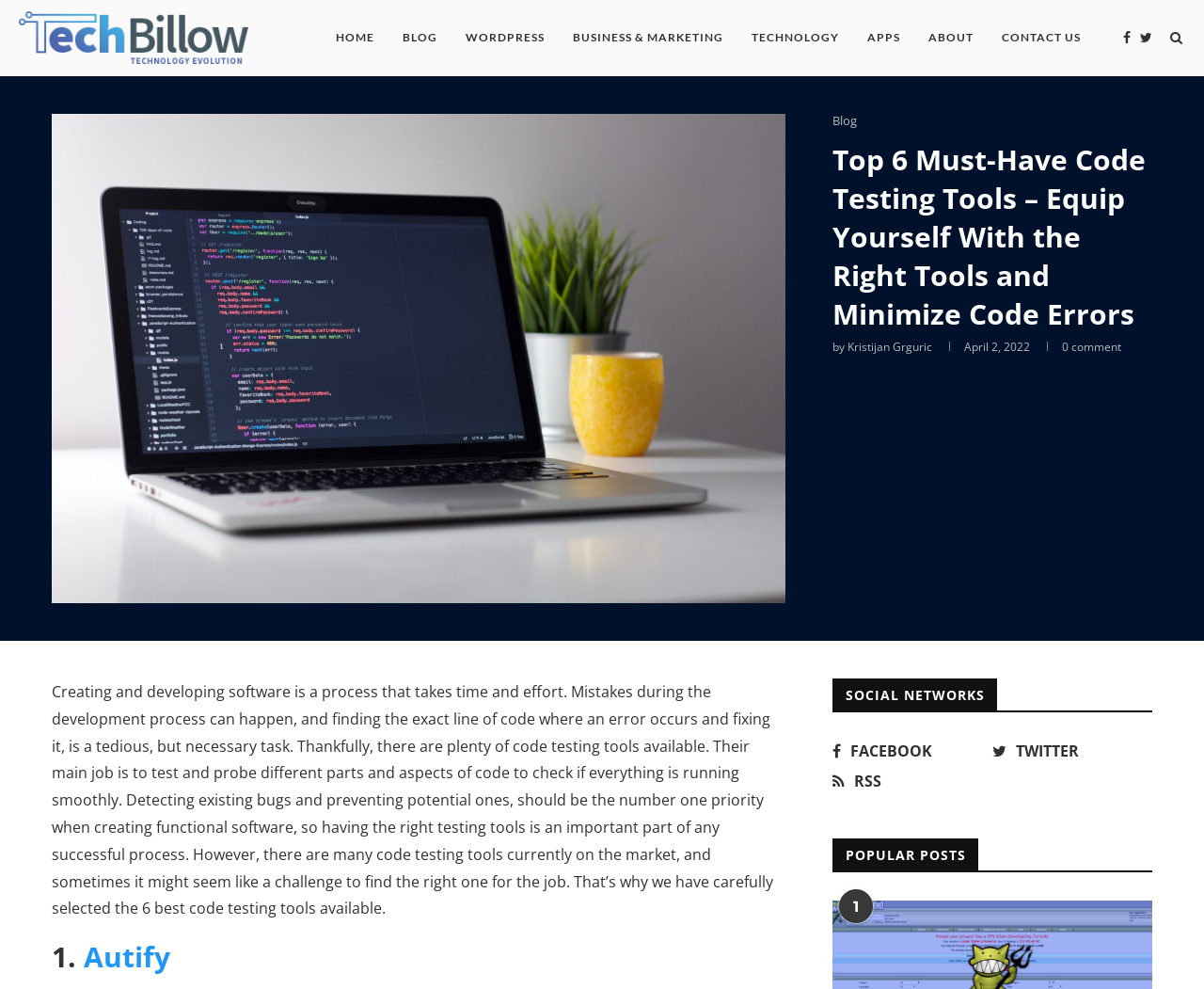What is the main topic of this webpage?
Using the image as a reference, answer with just one word or a short phrase.

Code testing tools